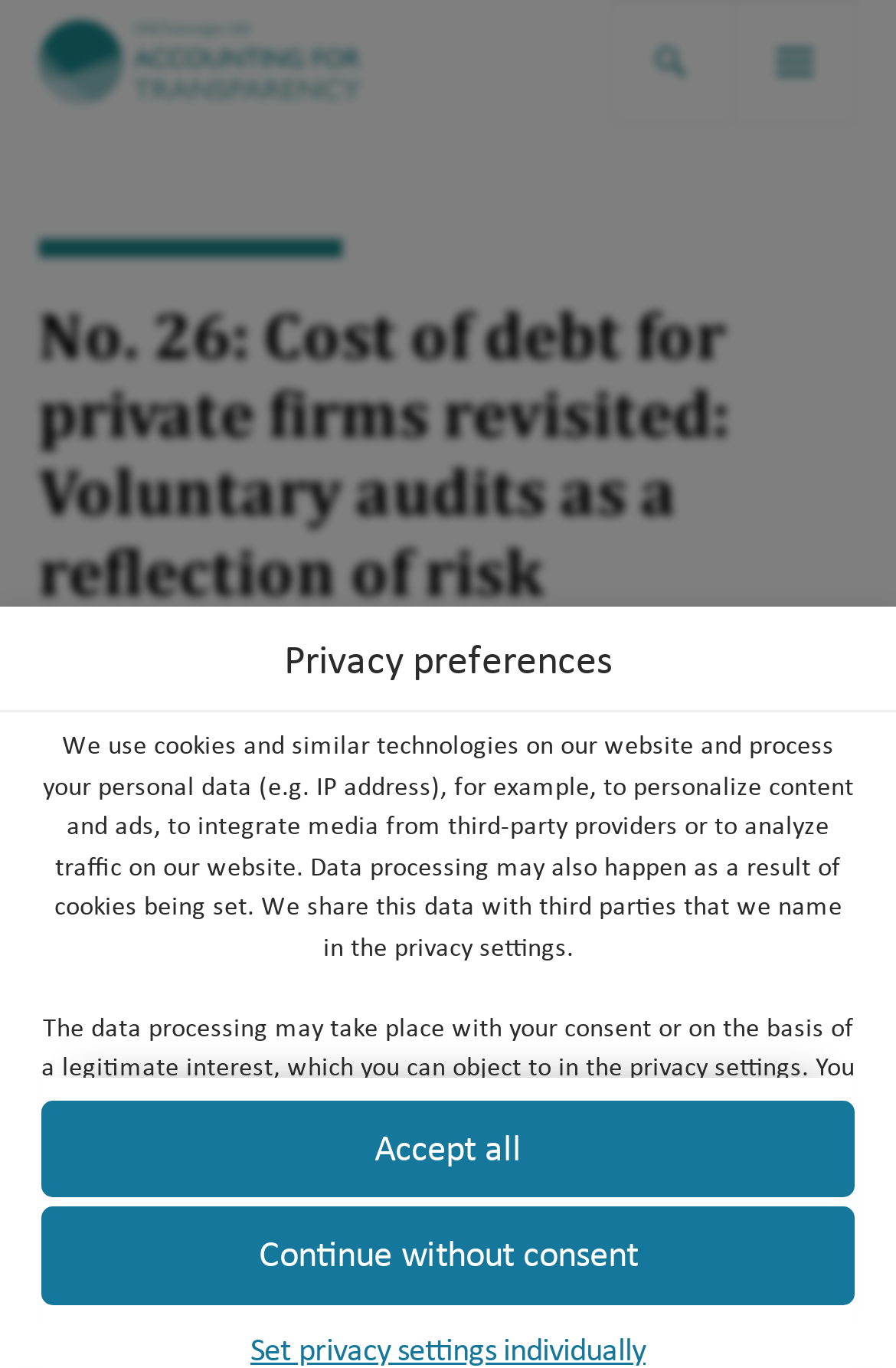Provide a thorough summary of the webpage.

The webpage appears to be a research article or study titled "Cost of debt for private firms revisited: Voluntary audits as a reflection of risk - TRR 266 Accounting for Transparency". 

At the top of the page, there is a link to "Skip to consent choices". Below this link, a heading "Privacy preferences" is displayed. Under this heading, there are two blocks of text that explain how the website uses cookies and similar technologies to process personal data, including IP addresses, to personalize content and ads, integrate media from third-party providers, and analyze traffic on the website. 

The text also mentions that data processing may occur with the user's consent or on the basis of a legitimate interest, which can be objected to in the privacy settings. Additionally, users have the right not to consent and to change or revoke their consent at a later time. 

A link to the "privacy policy" is provided for more information on the use of user data. 

At the bottom of this section, there are two buttons: "Accept all" and "Continue without consent", allowing users to make a choice regarding their consent.